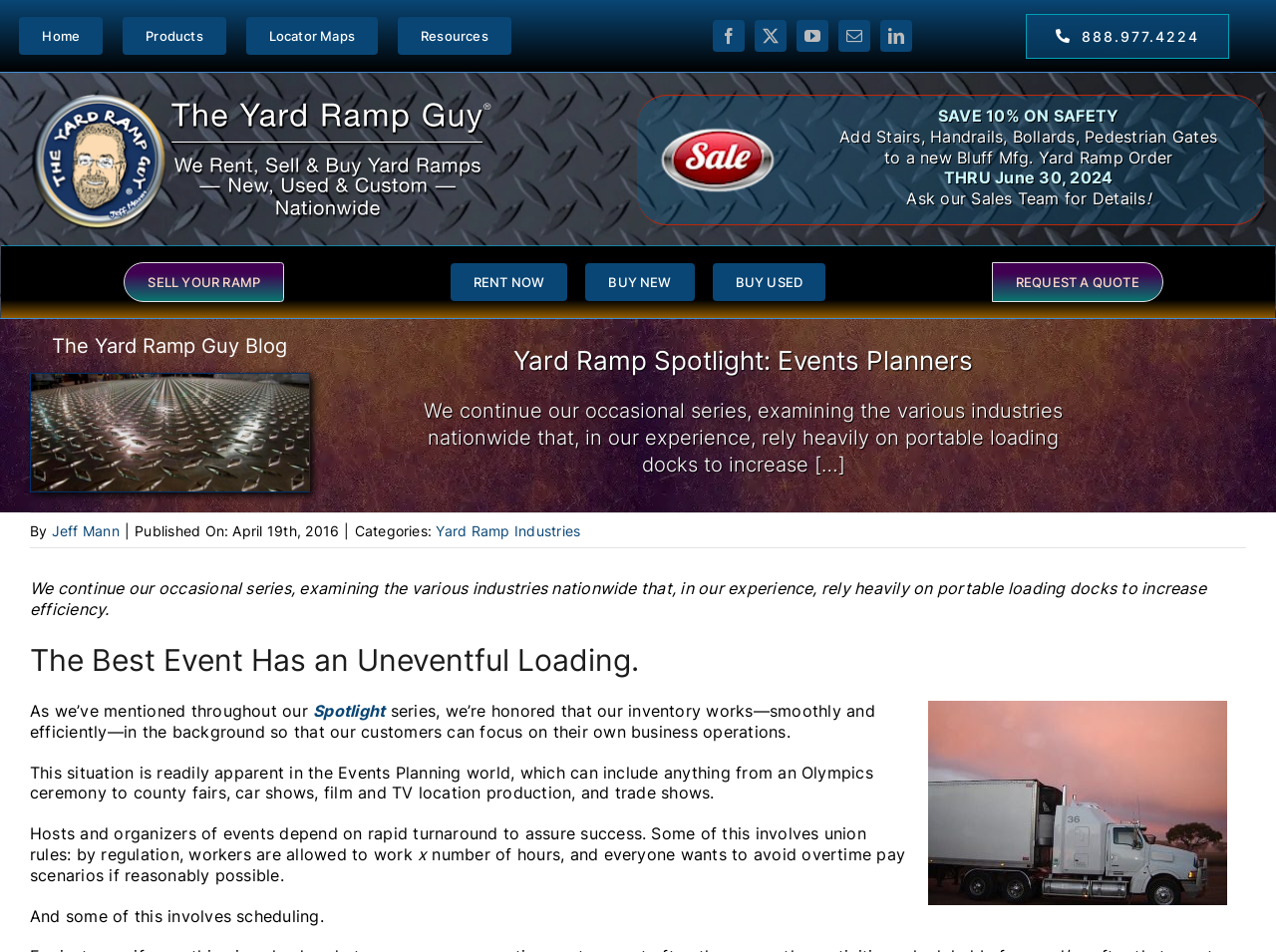What is the type of image shown below the article title?
Based on the image content, provide your answer in one word or a short phrase.

Diamondplate walkway